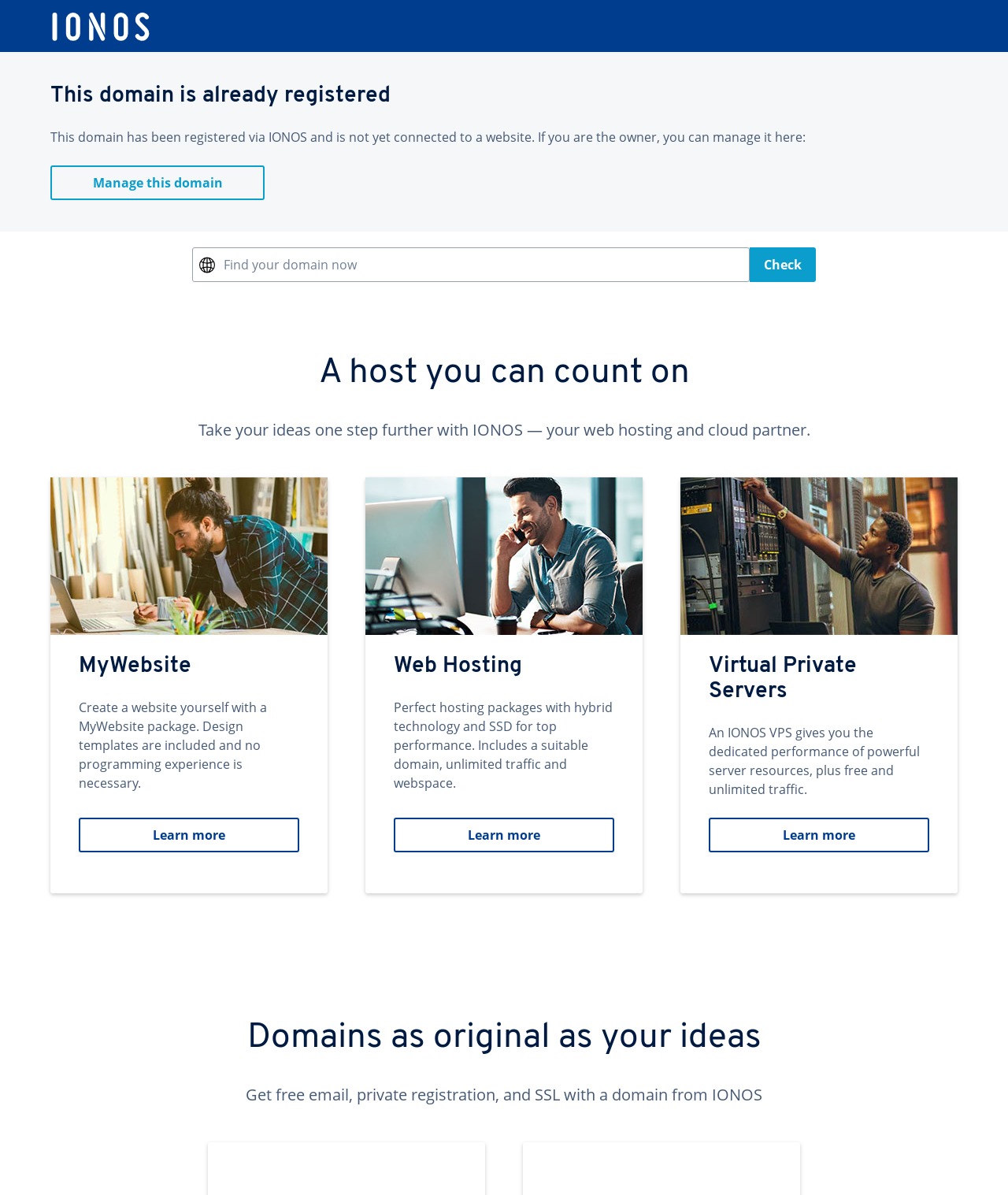What is included with a domain from IONOS?
Answer the question with as much detail as you can, using the image as a reference.

According to the text 'Get free email, private registration, and SSL with a domain from IONOS', a domain from IONOS includes free email, private registration, and SSL.